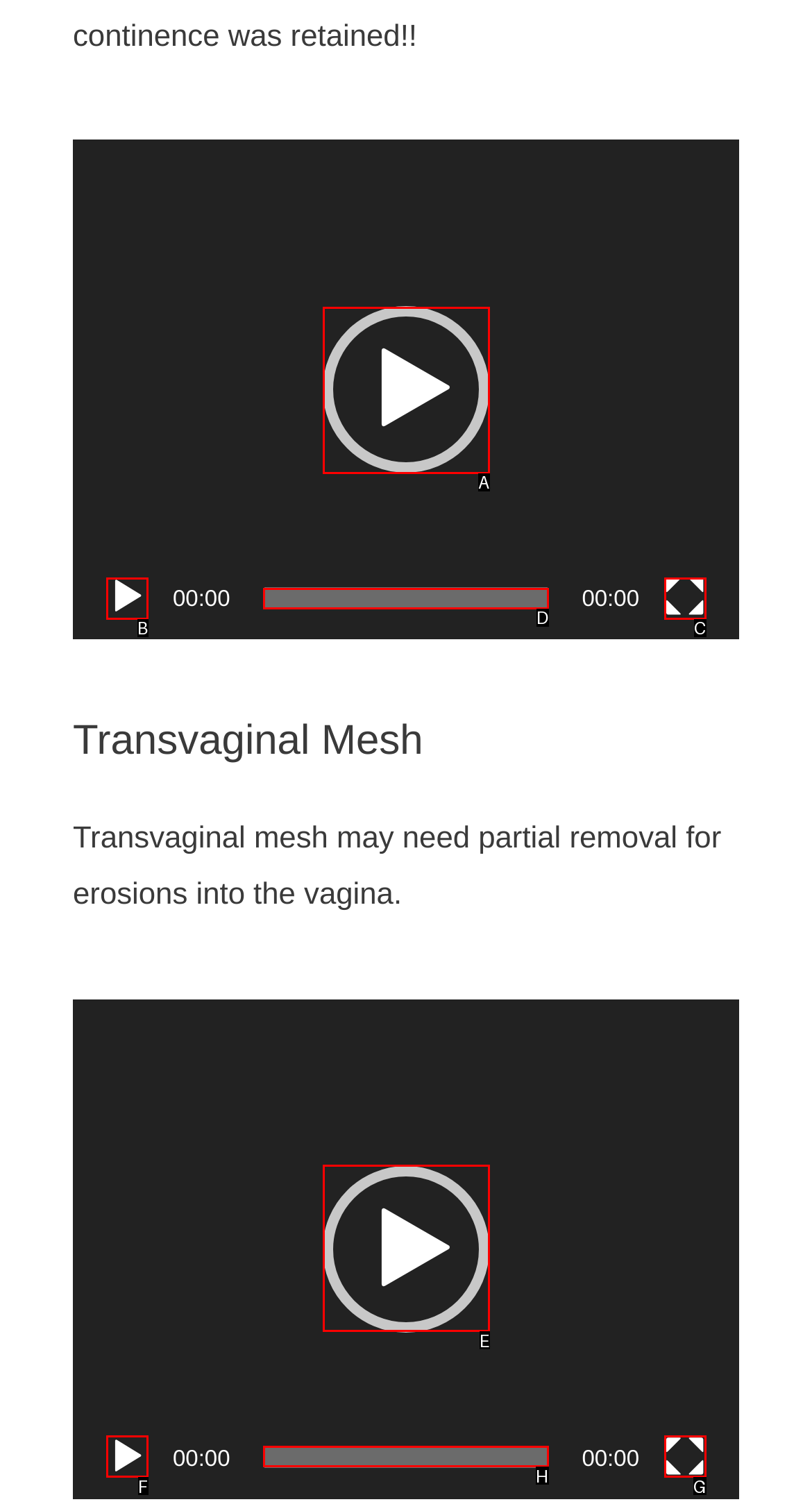Using the description: alt="Sierra Wound", find the best-matching HTML element. Indicate your answer with the letter of the chosen option.

None